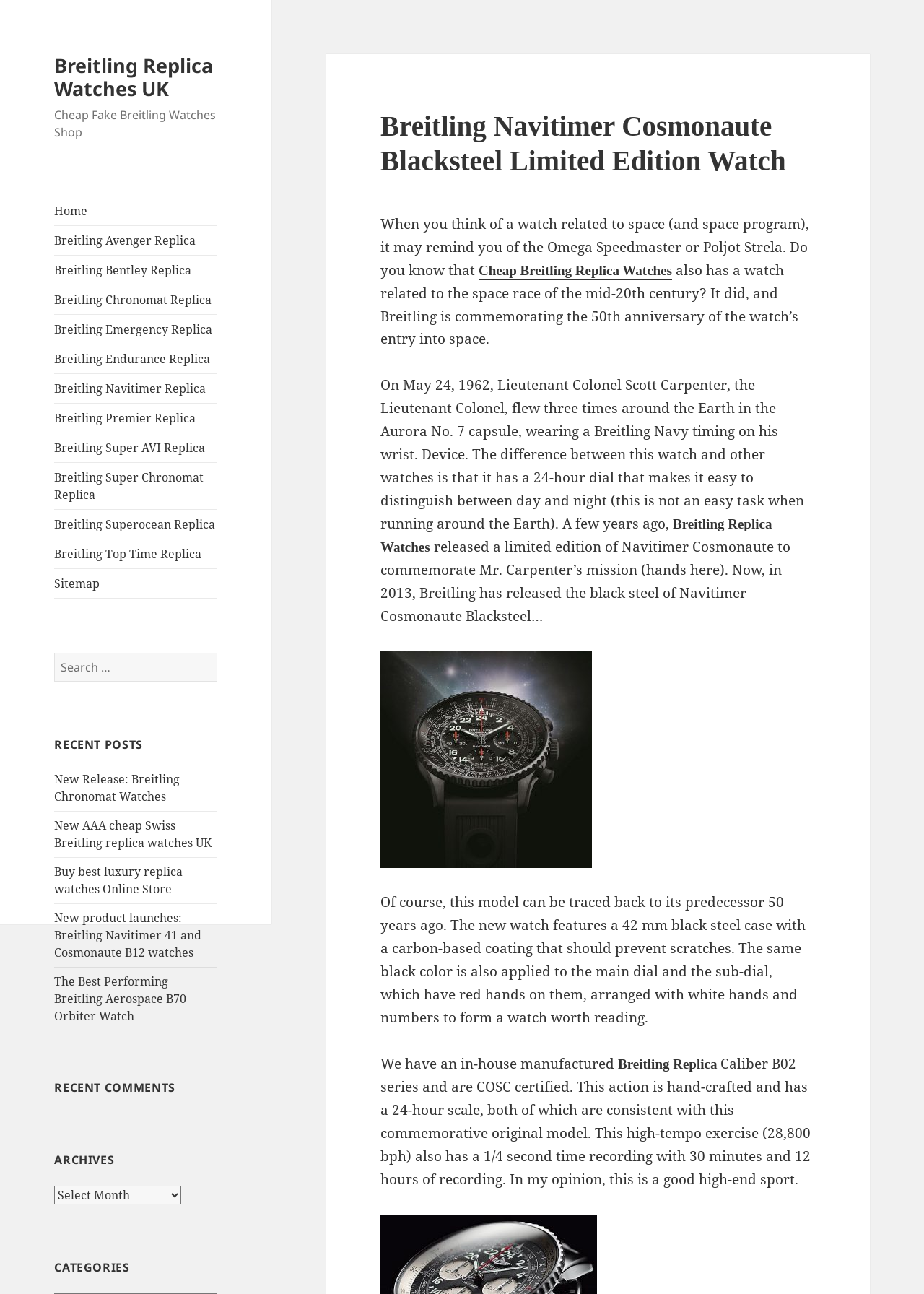Provide the bounding box coordinates for the specified HTML element described in this description: "New Release: Breitling Chronomat Watches". The coordinates should be four float numbers ranging from 0 to 1, in the format [left, top, right, bottom].

[0.059, 0.596, 0.195, 0.622]